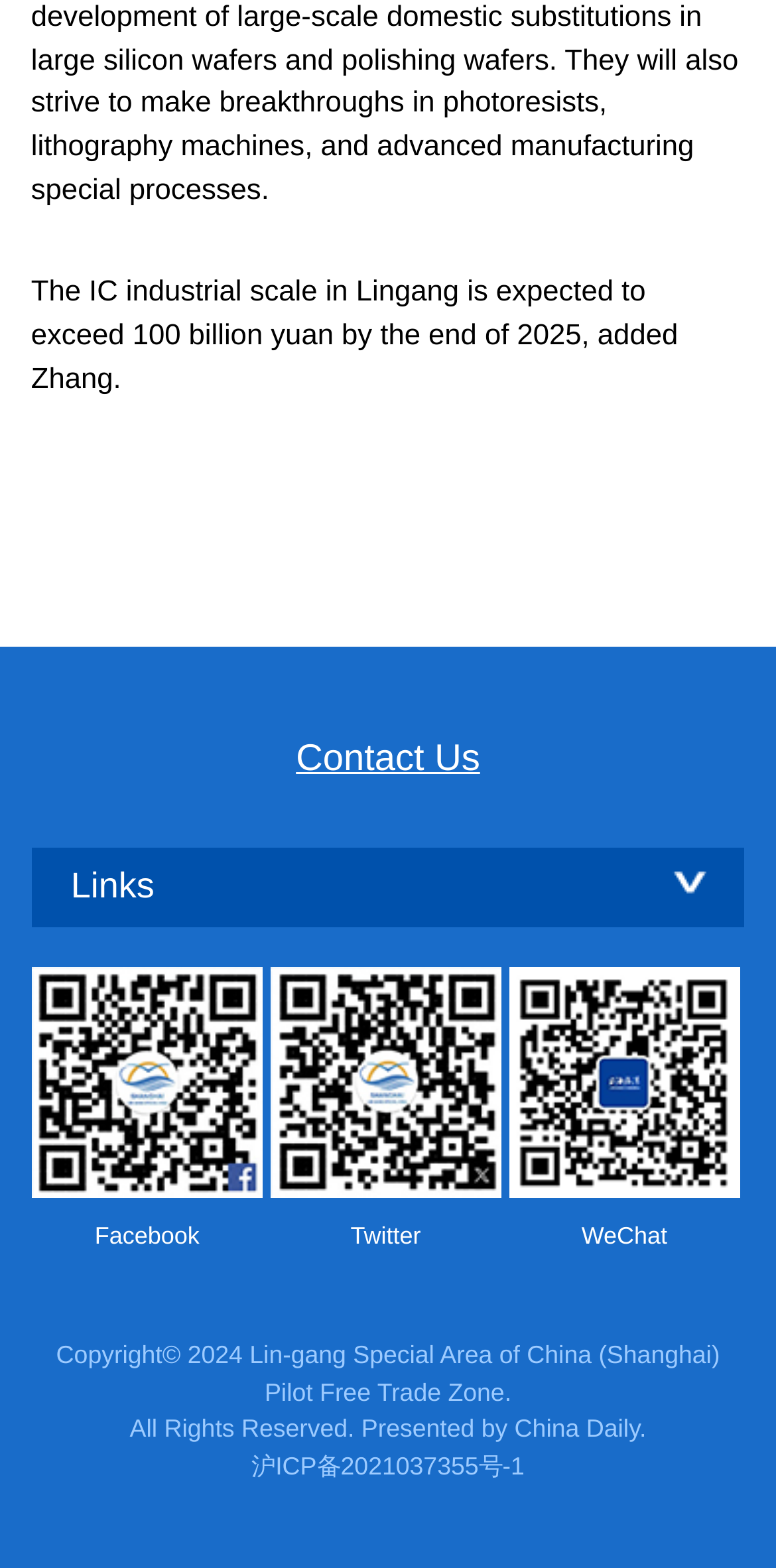Please provide the bounding box coordinate of the region that matches the element description: 沪ICP备2021037355号-1. Coordinates should be in the format (top-left x, top-left y, bottom-right x, bottom-right y) and all values should be between 0 and 1.

[0.324, 0.926, 0.676, 0.944]